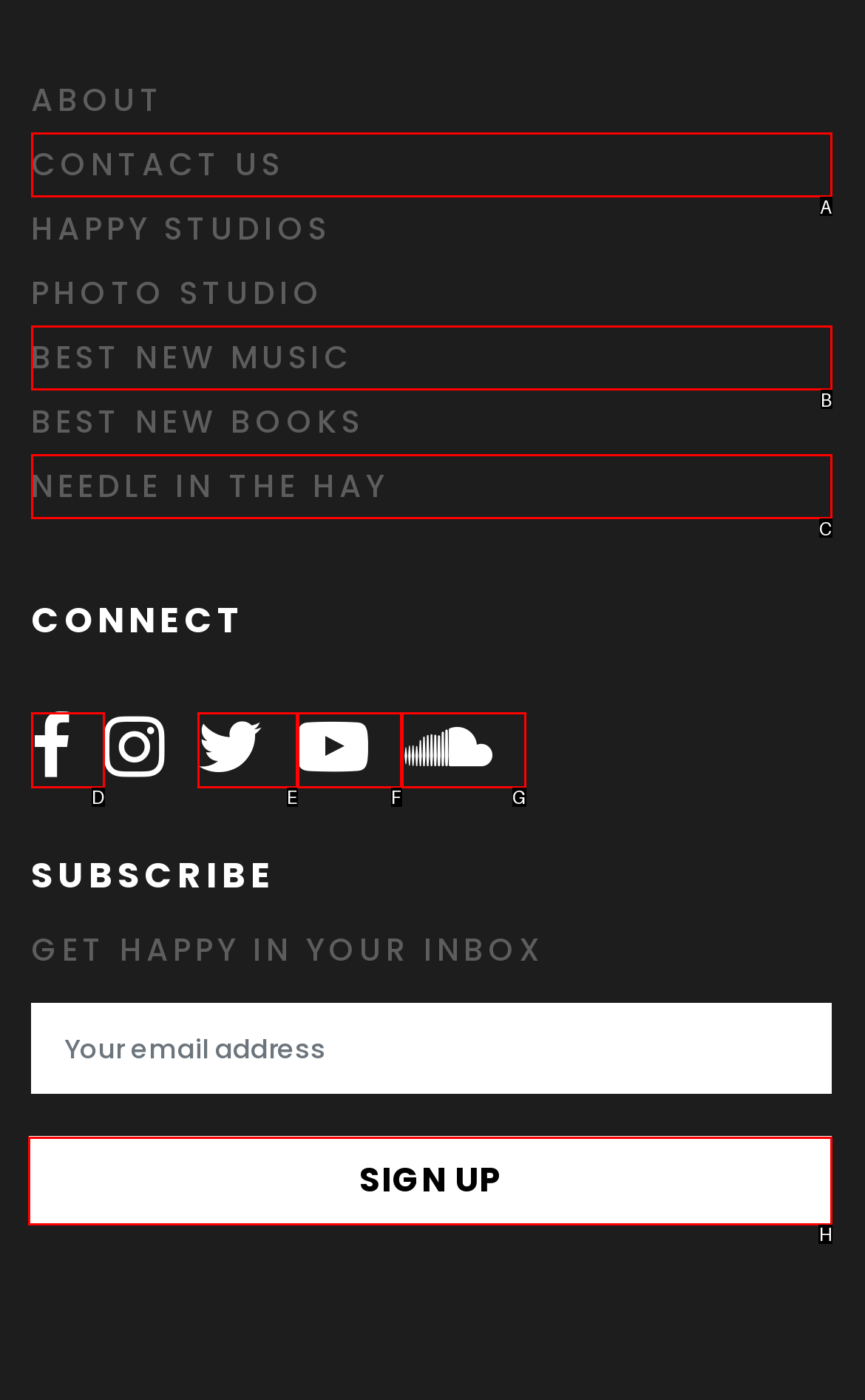Determine the right option to click to perform this task: Click on SIGN UP
Answer with the correct letter from the given choices directly.

H